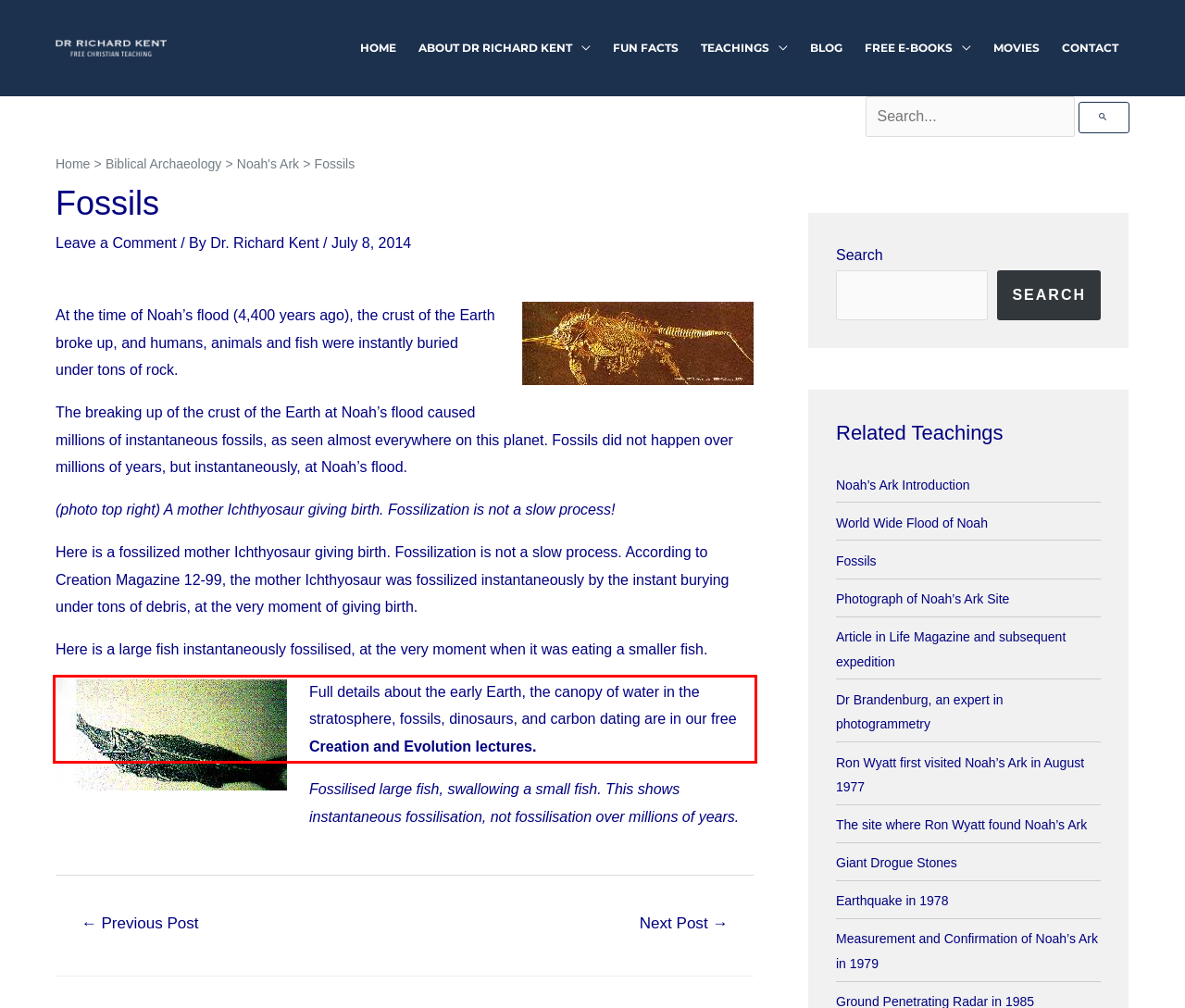Look at the provided screenshot of the webpage and perform OCR on the text within the red bounding box.

Full details about the early Earth, the canopy of water in the stratosphere, fossils, dinosaurs, and carbon dating are in our free Creation and Evolution lectures.